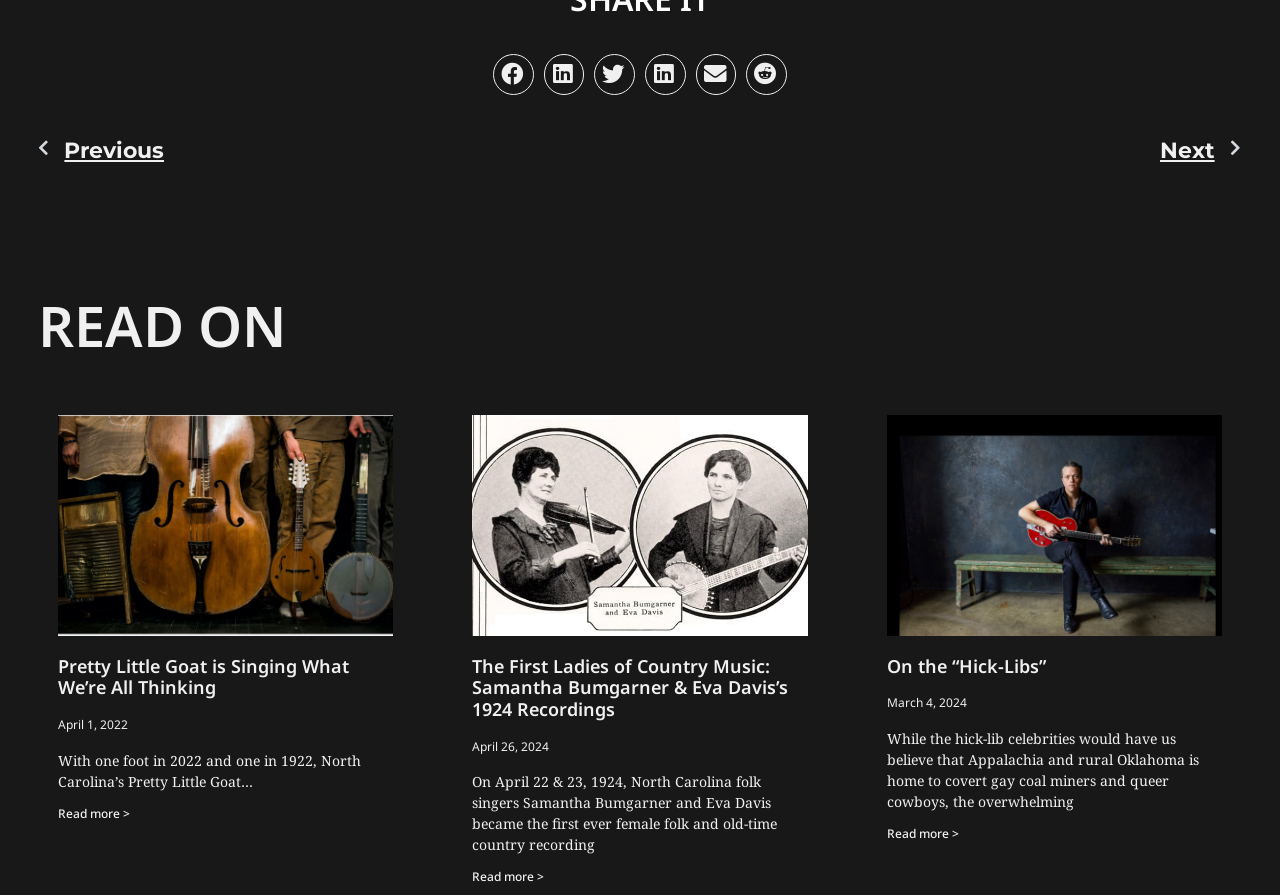Please find the bounding box coordinates for the clickable element needed to perform this instruction: "Go to previous page".

[0.03, 0.149, 0.5, 0.186]